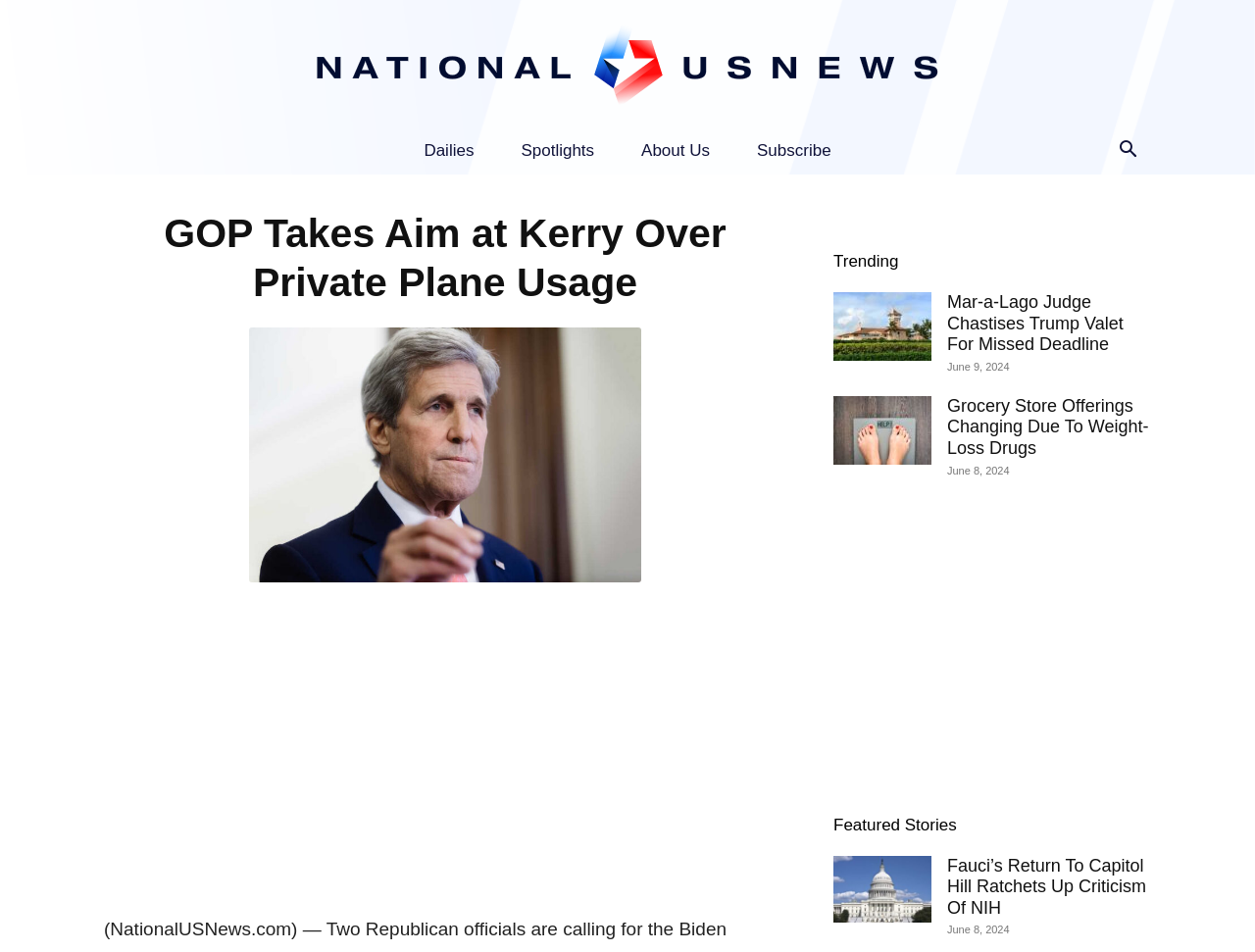Please find the bounding box coordinates of the element that must be clicked to perform the given instruction: "Search for news". The coordinates should be four float numbers from 0 to 1, i.e., [left, top, right, bottom].

[0.88, 0.151, 0.917, 0.168]